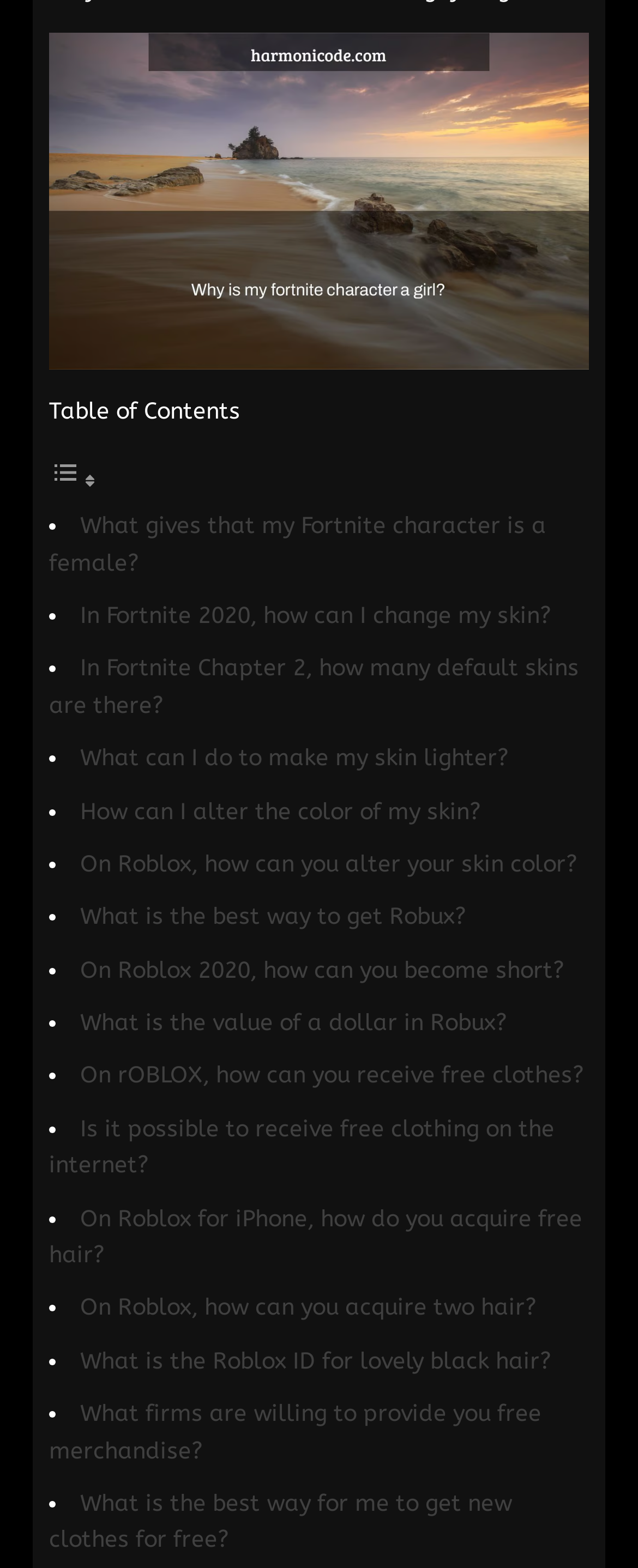Please identify the bounding box coordinates of the element I should click to complete this instruction: 'Click on 'What gives that my Fortnite character is a female?''. The coordinates should be given as four float numbers between 0 and 1, like this: [left, top, right, bottom].

[0.077, 0.327, 0.856, 0.368]